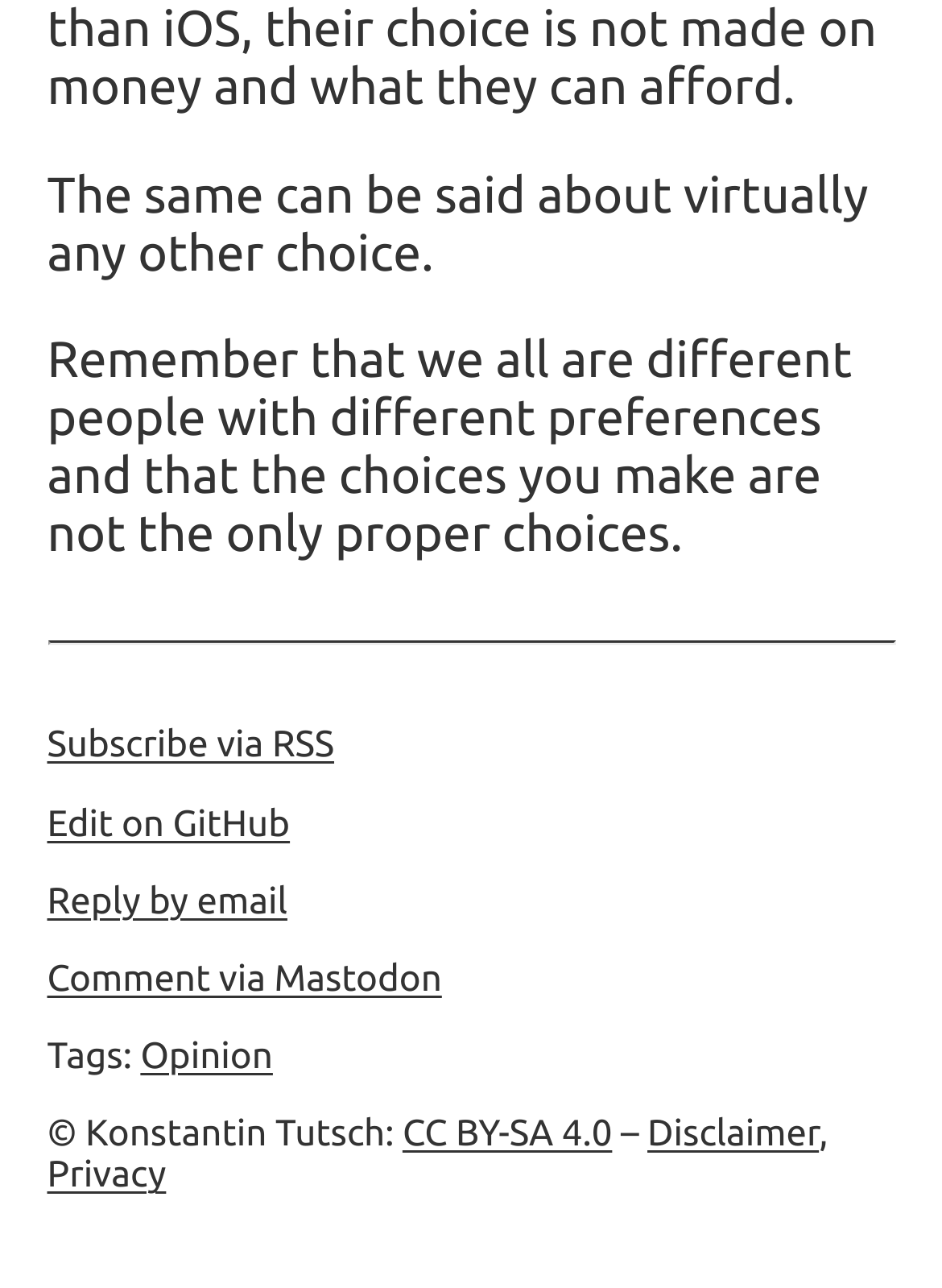Can you pinpoint the bounding box coordinates for the clickable element required for this instruction: "View disclaimer"? The coordinates should be four float numbers between 0 and 1, i.e., [left, top, right, bottom].

[0.687, 0.864, 0.869, 0.895]